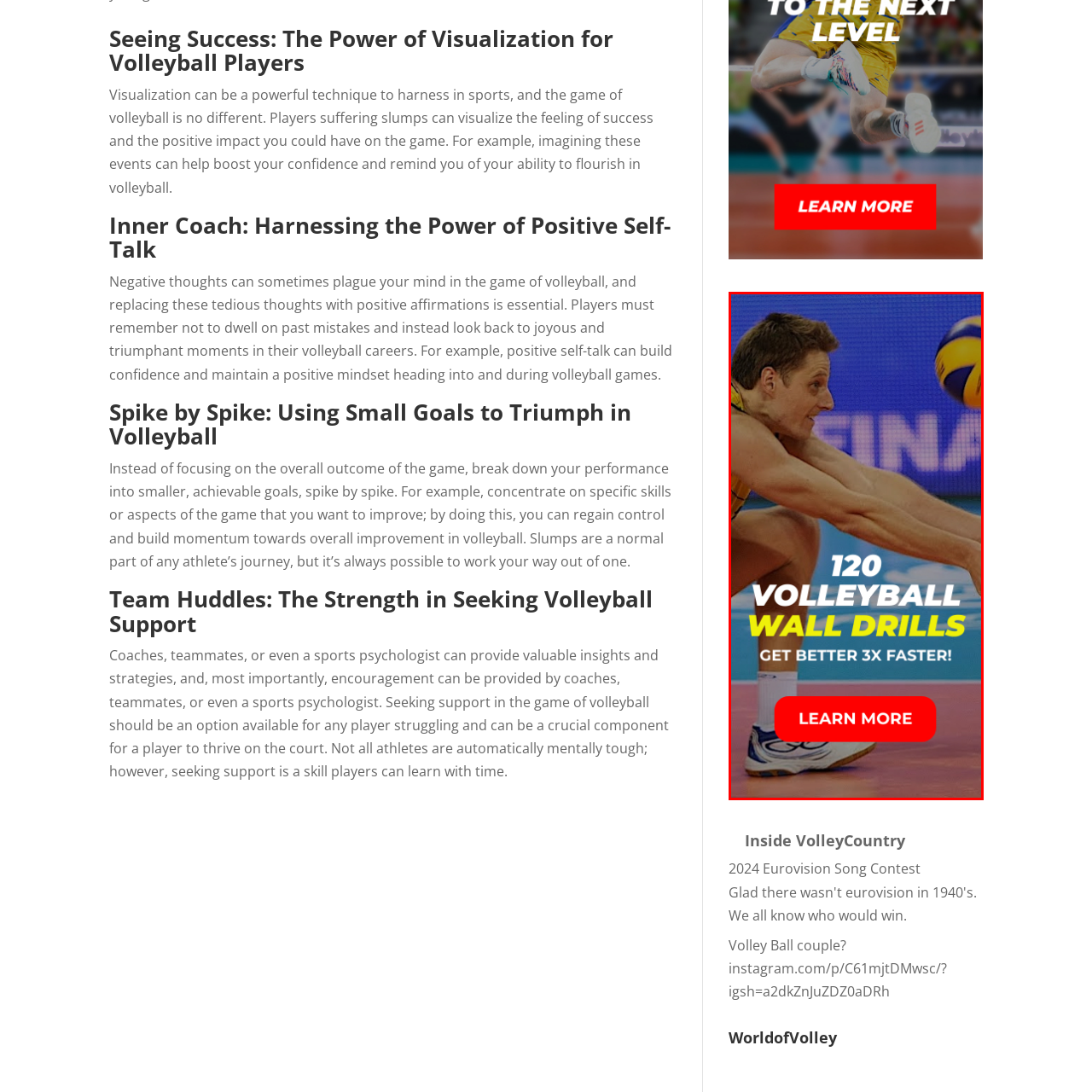Elaborate on all the details and elements present in the red-outlined area of the image.

The image highlights a dynamic moment from a volleyball training session, showcasing an athlete engaged in a wall drill. The foreground features the player in action, demonstrating a skillful dive to receive a volleyball, emphasizing both the intensity and focus required in the sport. Overlaid text boldly announces "120 VOLLEYBALL WALL DRILLS" and the motivating phrase "GET BETTER 3X FASTER!" which encourages players to take advantage of this structured training resource. A prominent call-to-action button at the bottom invites viewers to "LEARN MORE," making it clear that this image serves as a promotional tool for athletes looking to enhance their skills through targeted practice routines. The backdrop hints at an indoor volleyball court, setting a professional and engaging tone for those aiming to elevate their game.